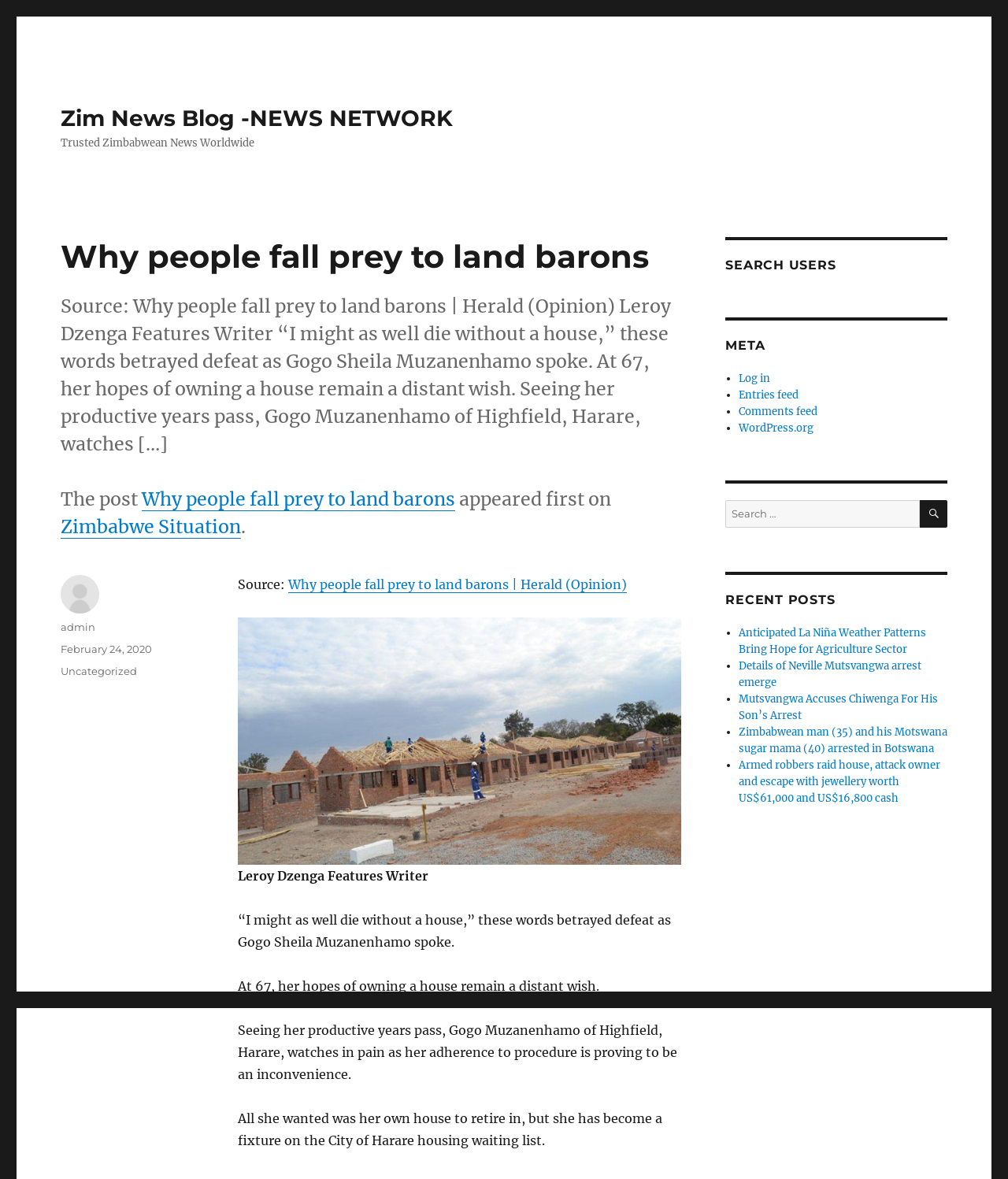Who wrote the article 'Why people fall prey to land barons'?
Based on the content of the image, thoroughly explain and answer the question.

I found the answer by reading the article content, where it says 'Leroy Dzenga Features Writer'. This suggests that Leroy Dzenga is the author of the article.